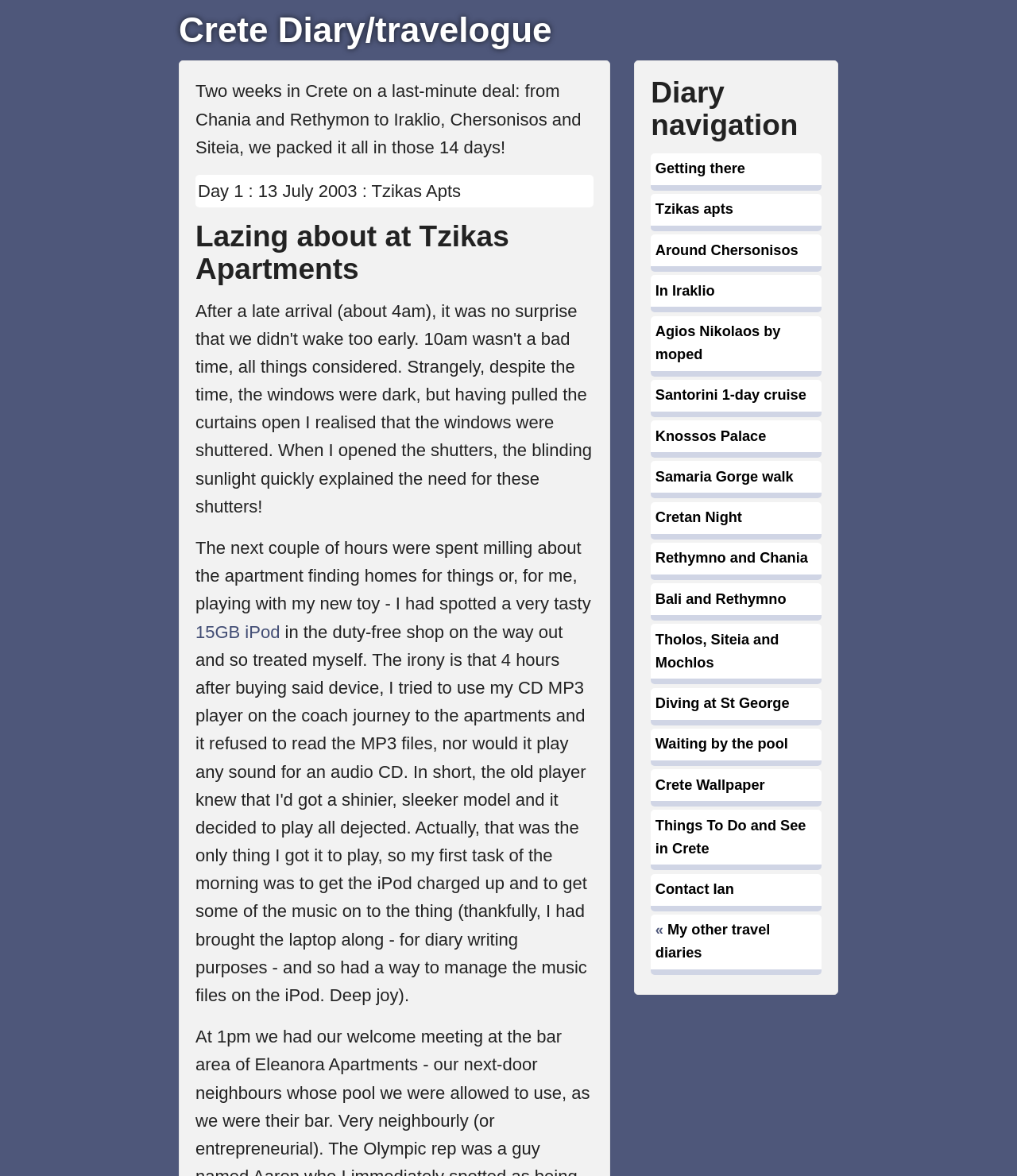Please find the bounding box coordinates of the element that needs to be clicked to perform the following instruction: "Learn more about '15GB iPod'". The bounding box coordinates should be four float numbers between 0 and 1, represented as [left, top, right, bottom].

[0.192, 0.529, 0.275, 0.546]